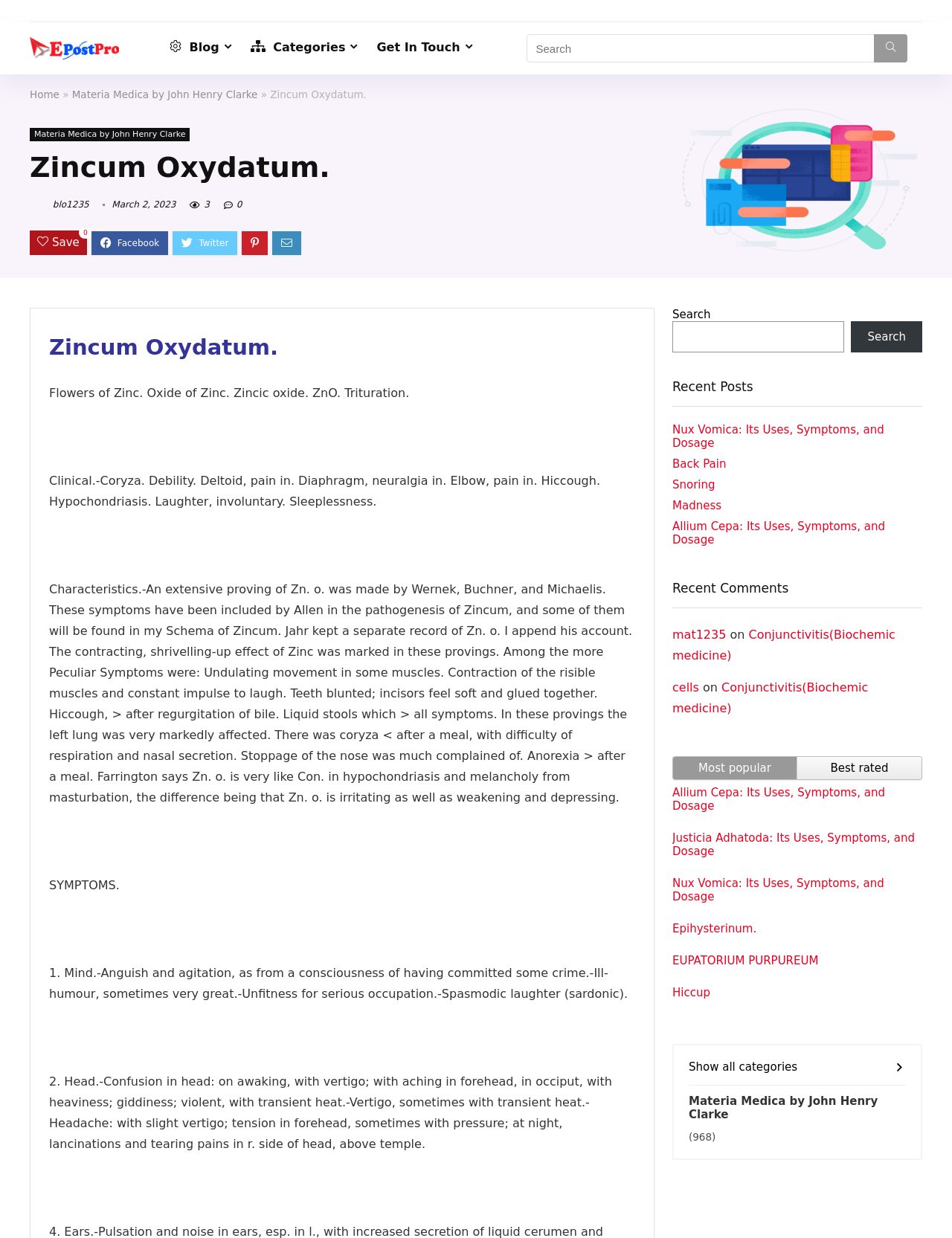Please specify the coordinates of the bounding box for the element that should be clicked to carry out this instruction: "Click the HOME link". The coordinates must be four float numbers between 0 and 1, formatted as [left, top, right, bottom].

None